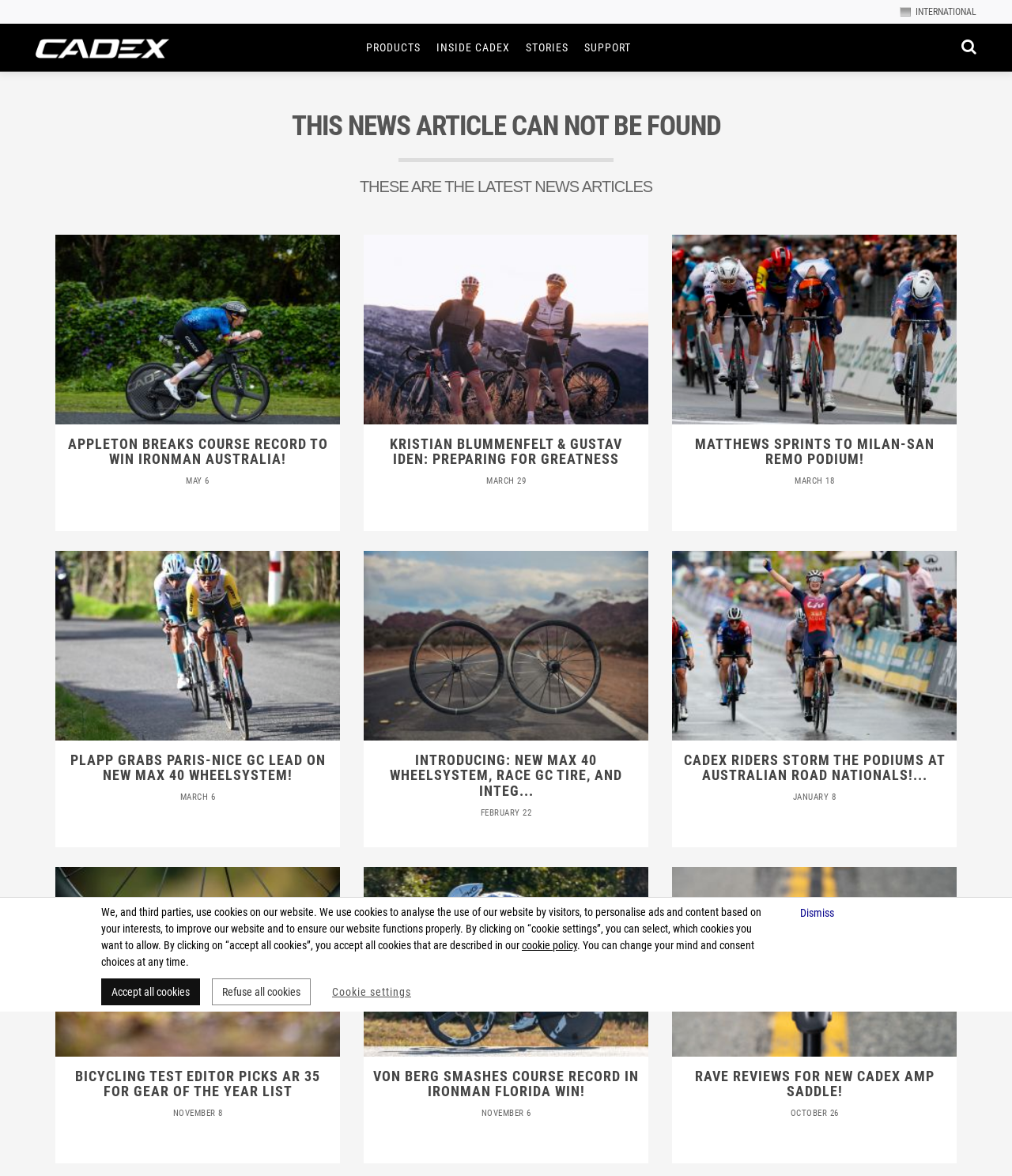Offer a meticulous description of the webpage's structure and content.

This webpage is from CADEX International, and it appears to be a news article page that cannot be found. At the top, there is a cookie policy notification with buttons to accept or refuse cookies. Below this, there is a navigation menu with links to the homepage, products, inside CADEX, stories, support, and search.

The main content of the page is divided into sections, with a heading "THIS NEWS ARTICLE CAN NOT BE FOUND" followed by "THESE ARE THE LATEST NEWS ARTICLES". Below this, there are four rows of news items, each containing three news articles. Each news article has a title, a brief description, and an image. The news articles are arranged in a grid layout, with three columns and four rows.

The news articles appear to be about various cycling-related topics, including race results, product introductions, and athlete achievements. The titles of the news articles are in a larger font size, and the descriptions are in a smaller font size. The images accompanying each news article are displayed to the left of the title and description.

Overall, the webpage has a clean and organized layout, with a focus on presenting news articles in a clear and concise manner.